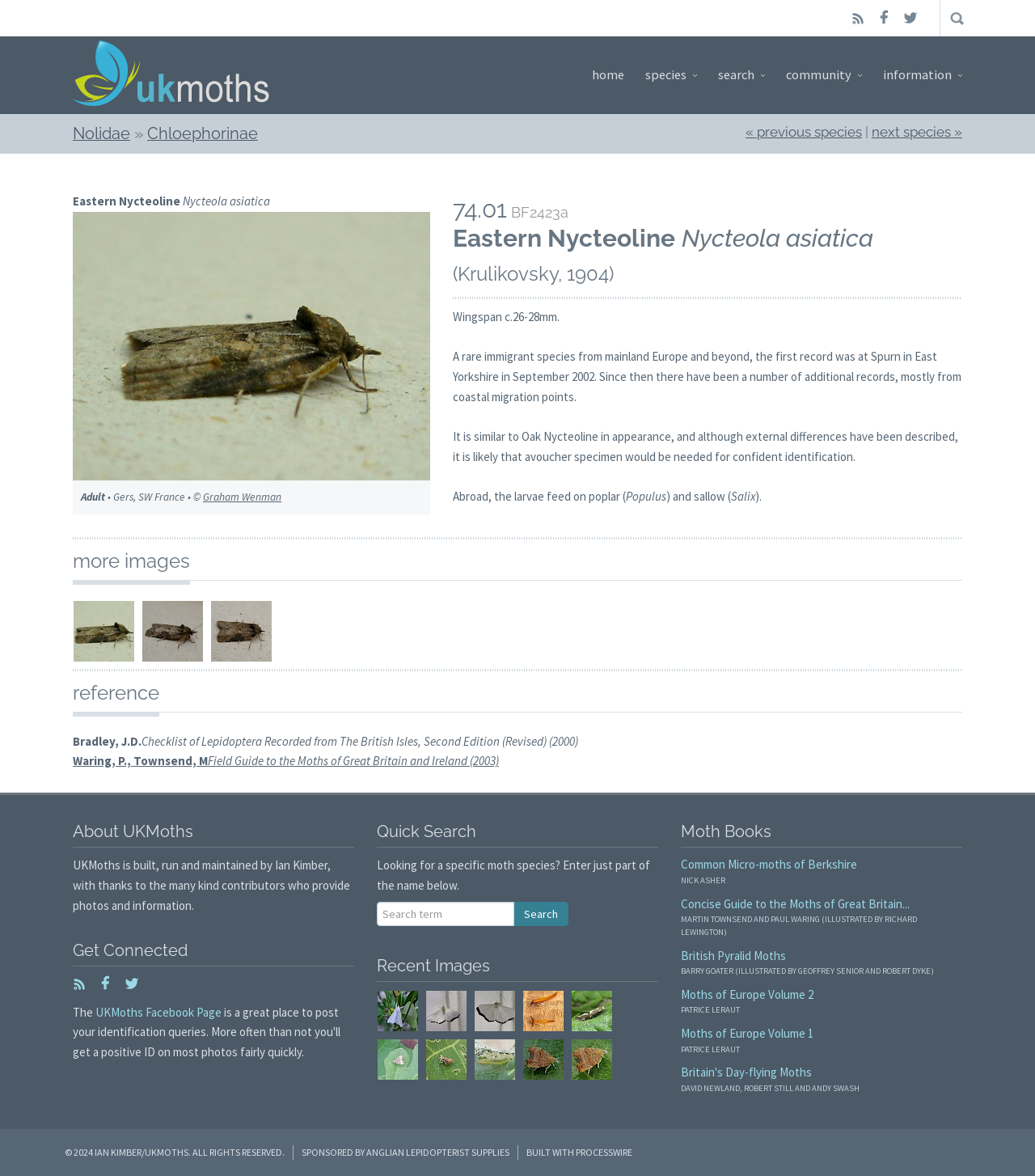Please locate the bounding box coordinates of the element's region that needs to be clicked to follow the instruction: "view more images of Eastern Nycteoline". The bounding box coordinates should be provided as four float numbers between 0 and 1, i.e., [left, top, right, bottom].

[0.07, 0.51, 0.13, 0.563]